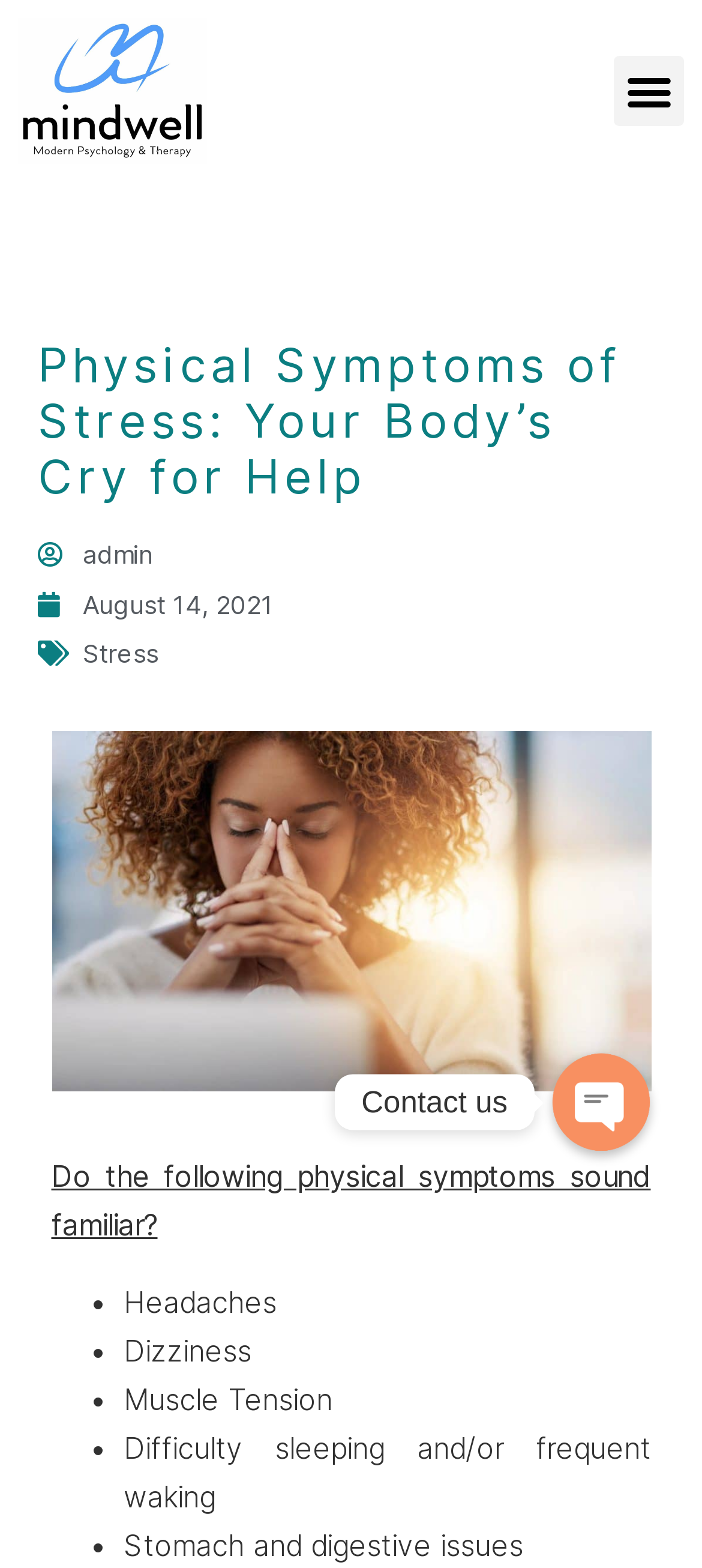Look at the image and write a detailed answer to the question: 
What is the purpose of the button at the top right corner?

The button at the top right corner of the webpage is a menu toggle button, which is used to expand or collapse the menu.